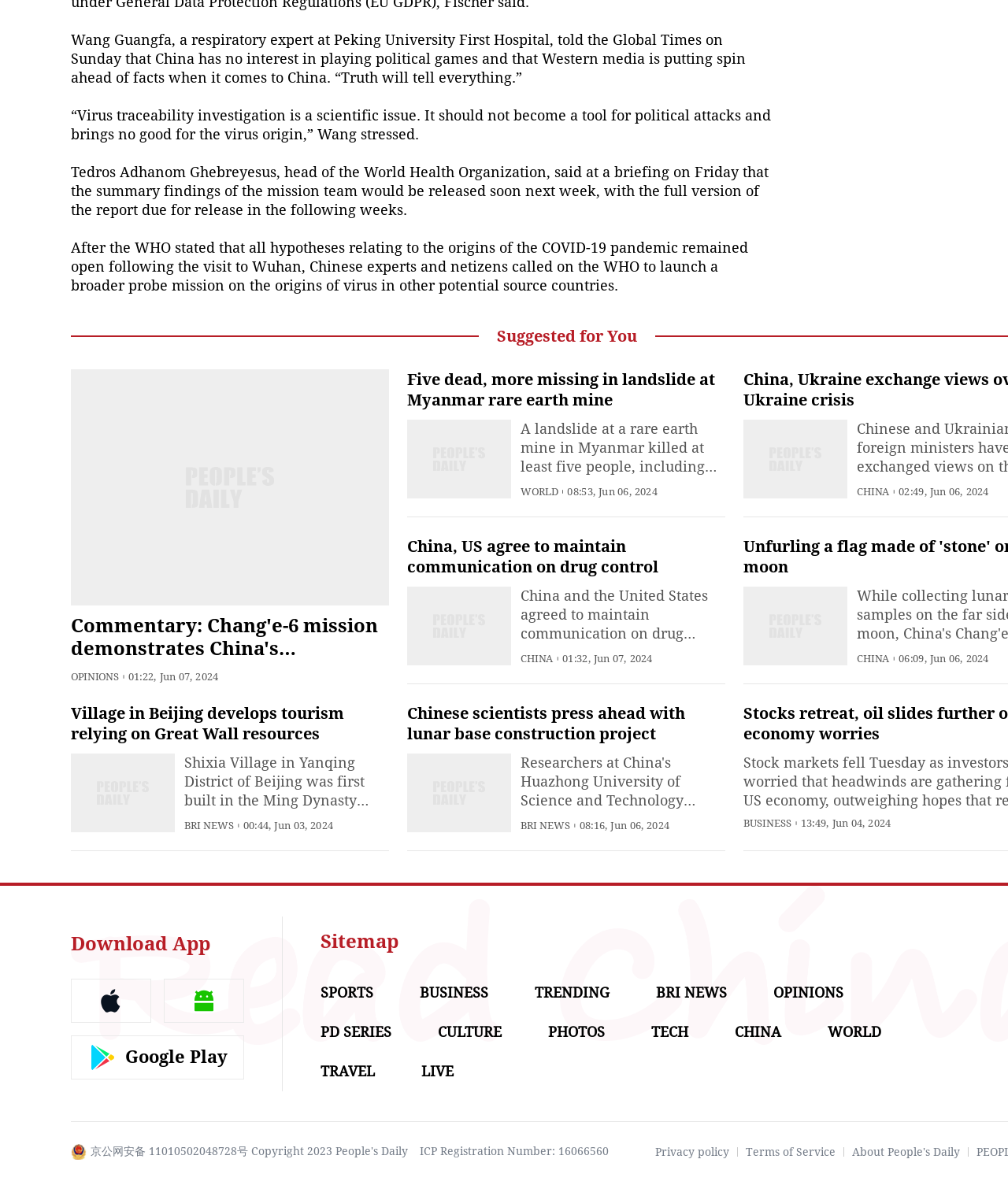Using a single word or phrase, answer the following question: 
What is the name of the app that can be downloaded from this webpage?

People's Daily English language App